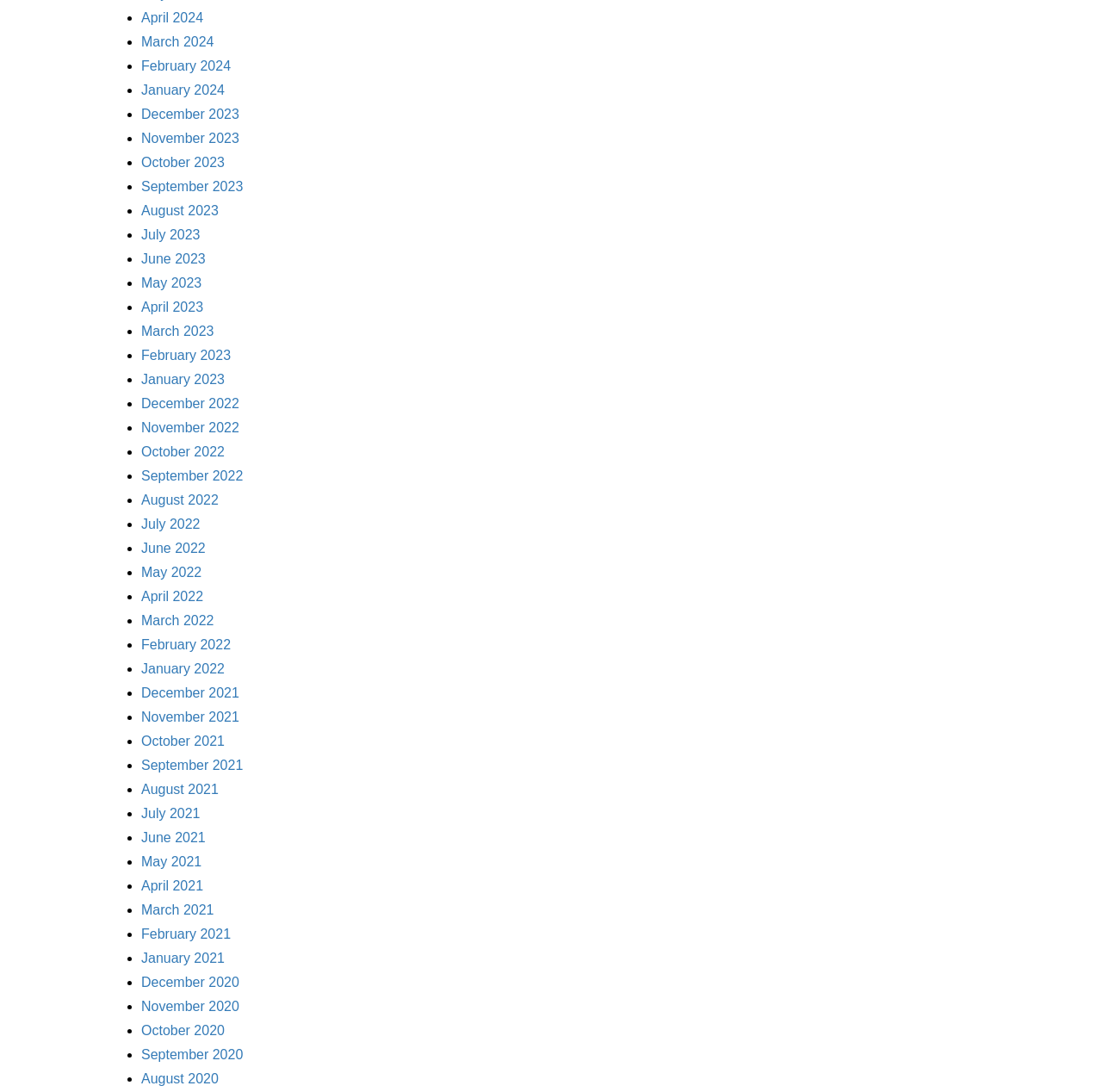Predict the bounding box coordinates for the UI element described as: "November 2020". The coordinates should be four float numbers between 0 and 1, presented as [left, top, right, bottom].

[0.128, 0.915, 0.217, 0.929]